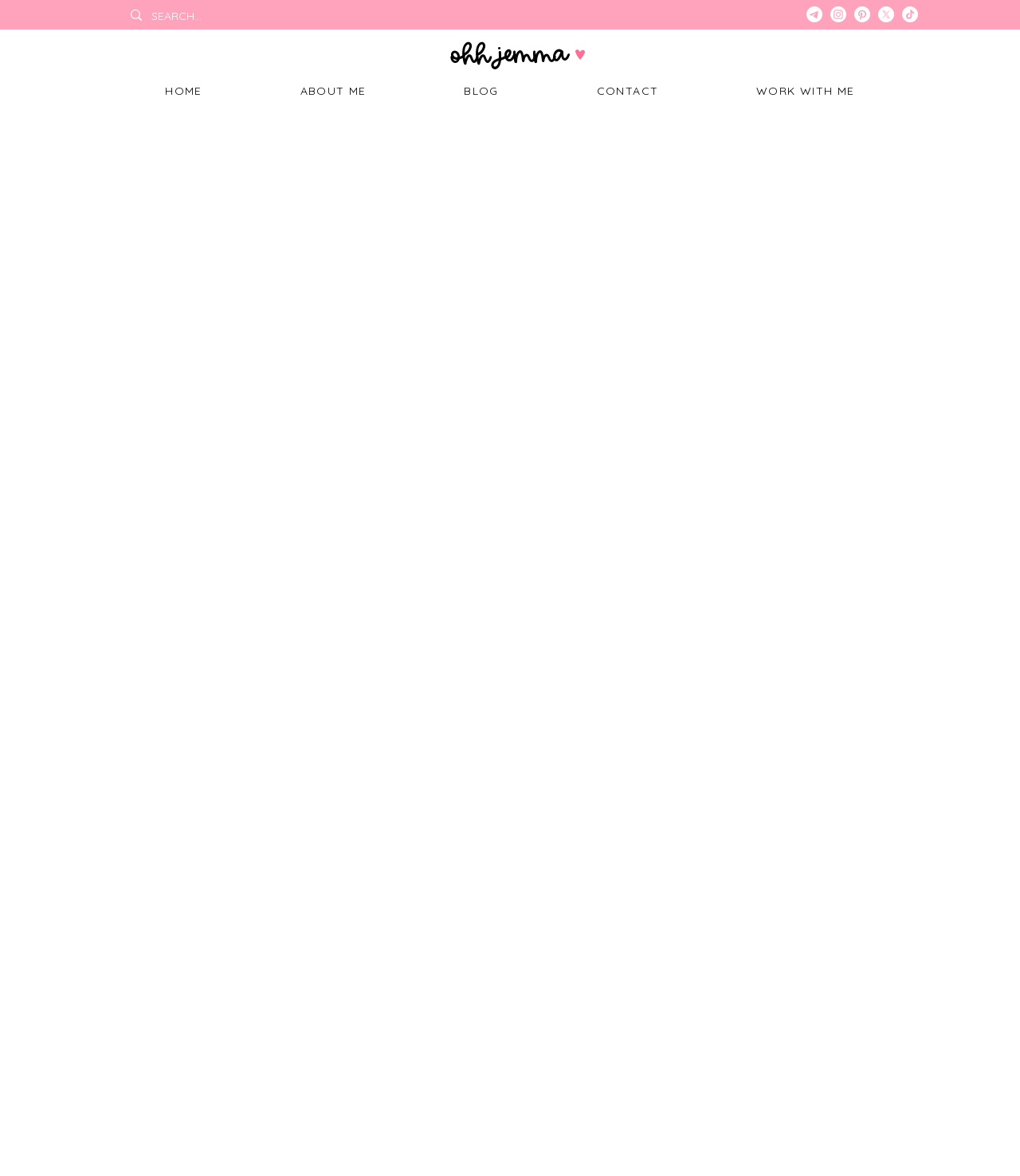Provide a brief response using a word or short phrase to this question:
What is the text on the search box?

SEARCH...